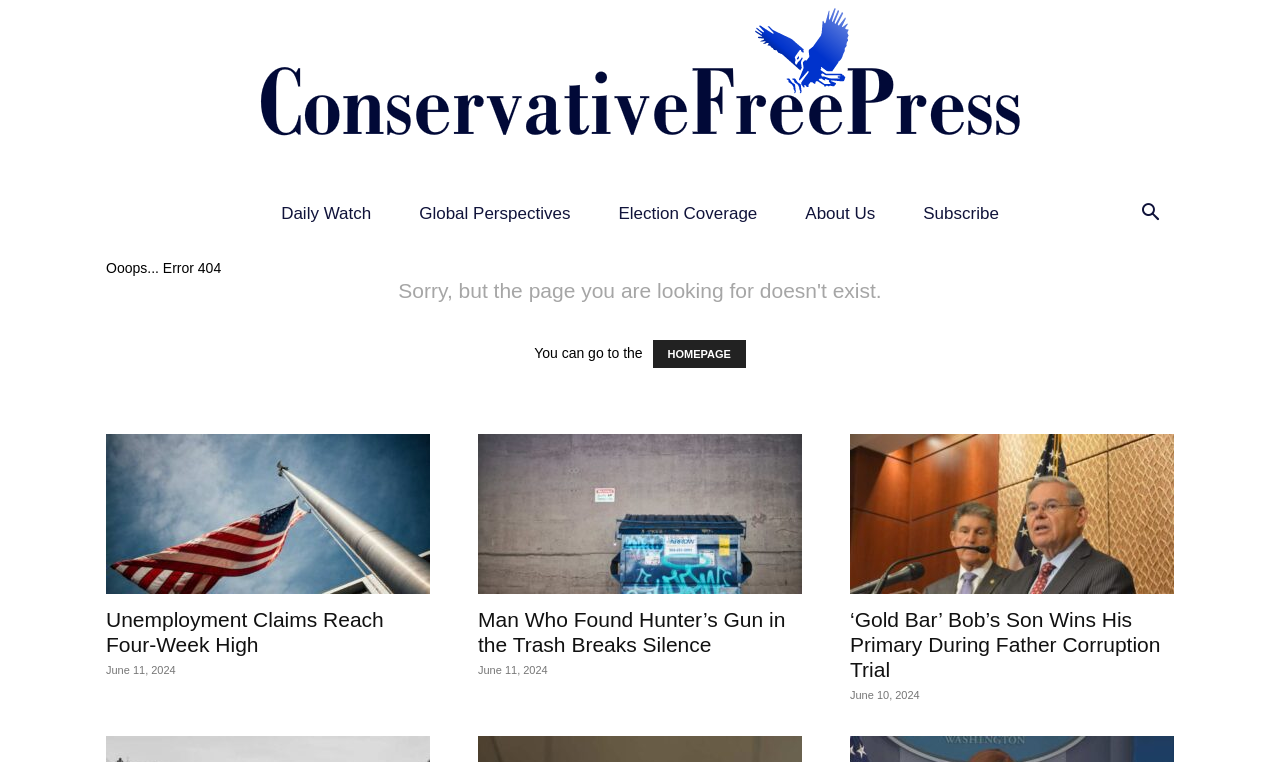Indicate the bounding box coordinates of the clickable region to achieve the following instruction: "Click on the 'Shop' link."

None